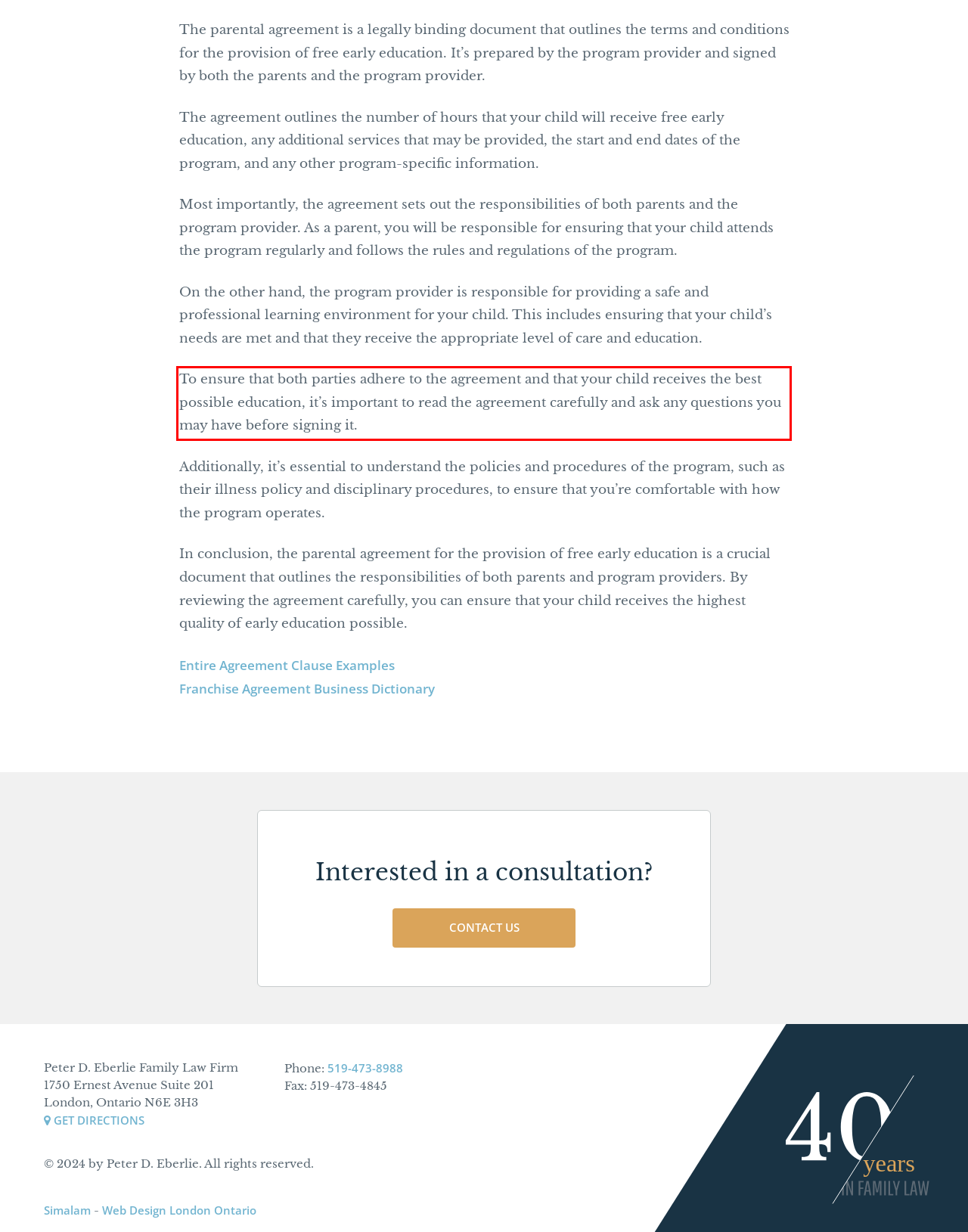Using the provided screenshot of a webpage, recognize the text inside the red rectangle bounding box by performing OCR.

To ensure that both parties adhere to the agreement and that your child receives the best possible education, it’s important to read the agreement carefully and ask any questions you may have before signing it.